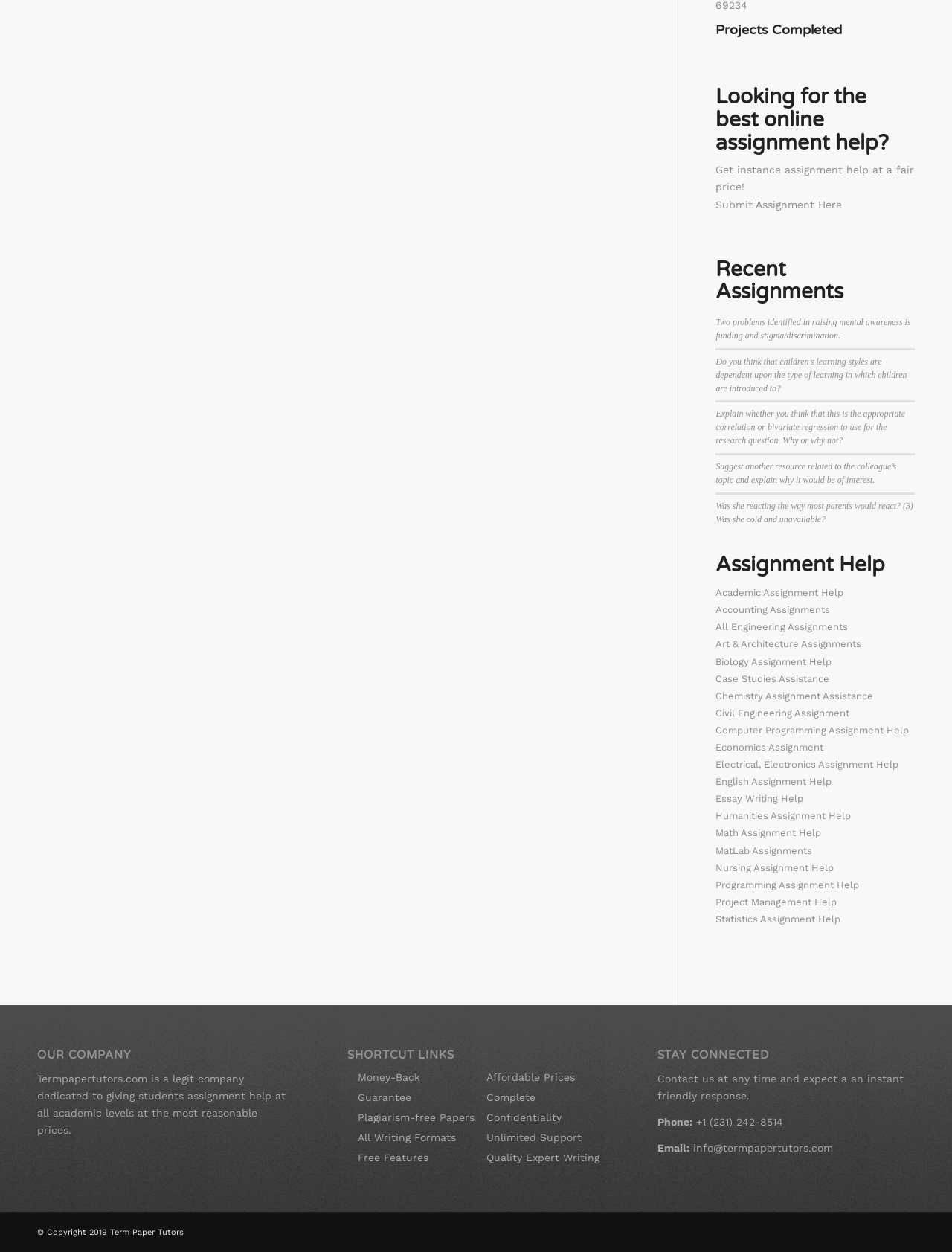Locate the bounding box coordinates of the clickable element to fulfill the following instruction: "Get instance assignment help". Provide the coordinates as four float numbers between 0 and 1 in the format [left, top, right, bottom].

[0.752, 0.131, 0.96, 0.154]